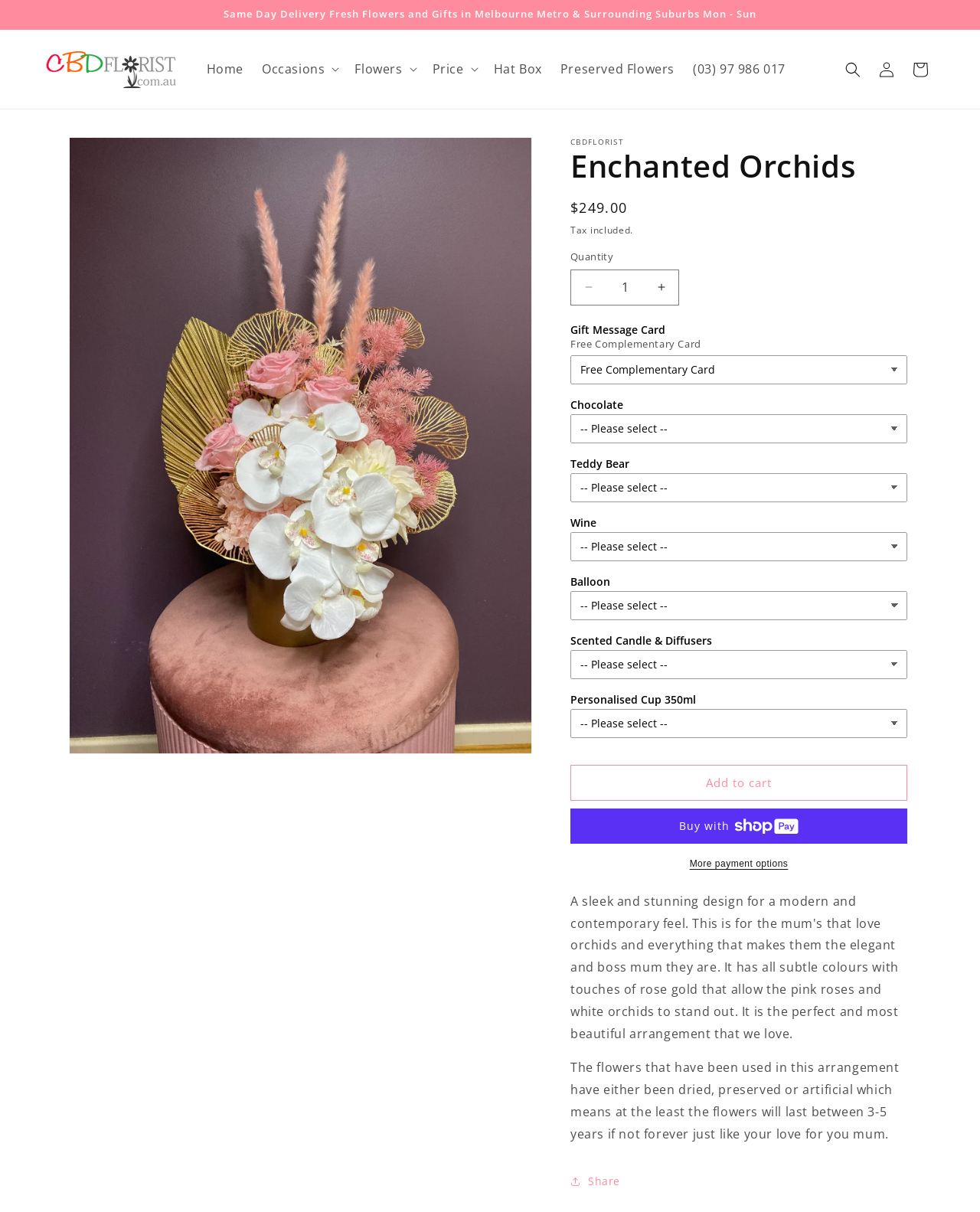Use a single word or phrase to answer the question: 
What is the name of the florist?

CBD Florist